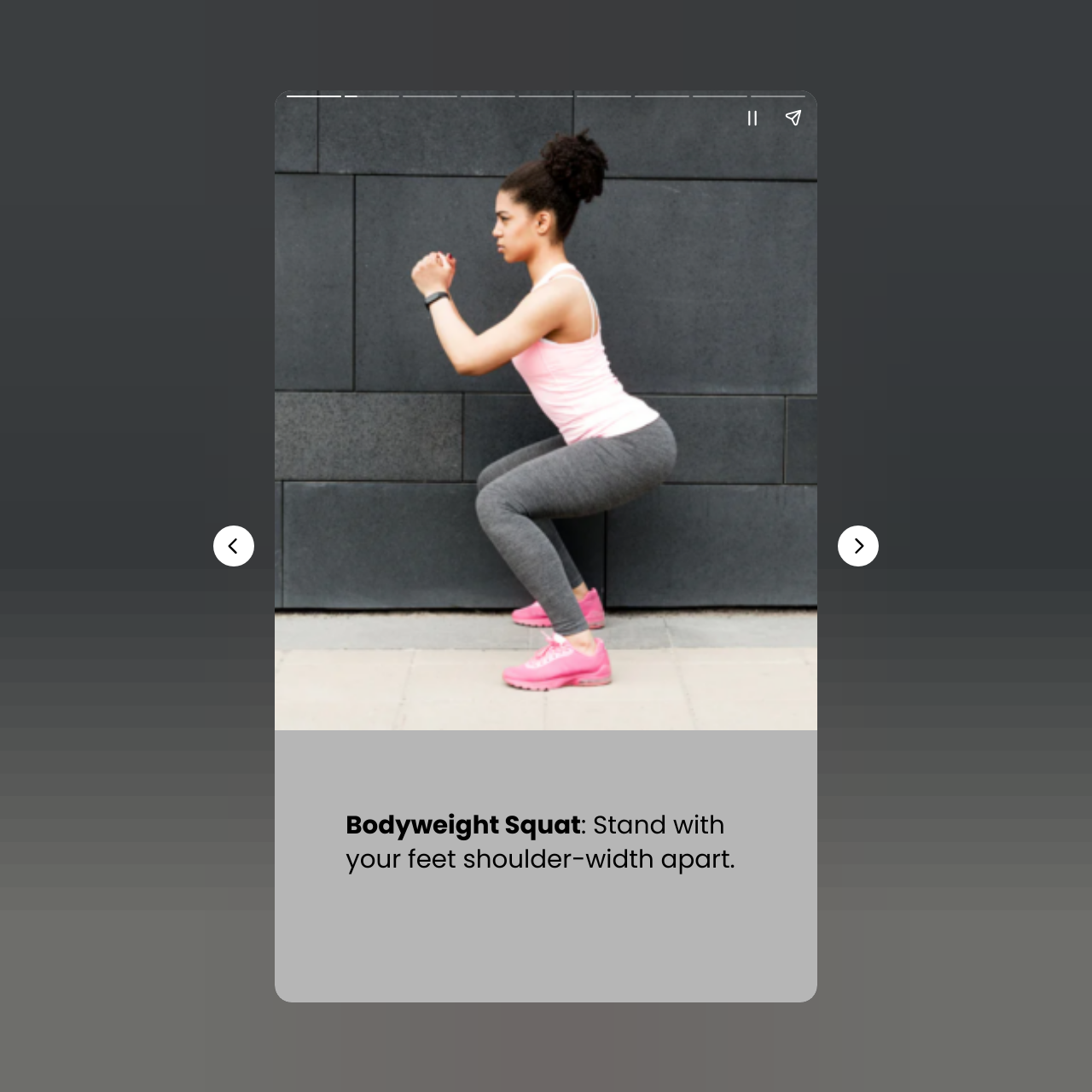Use a single word or phrase to answer the question:
What is the purpose of the buttons on the bottom?

Navigate pages